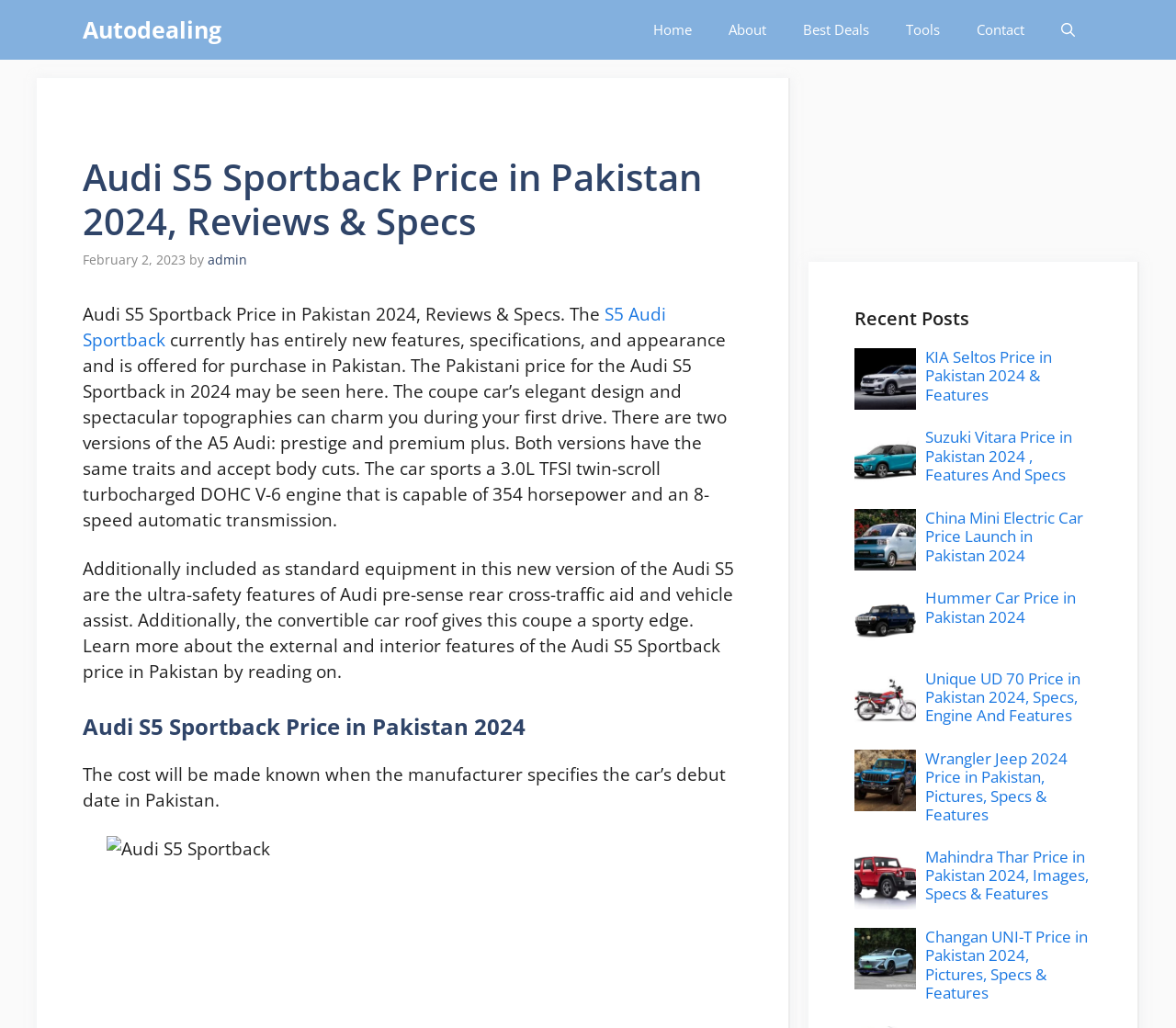Please identify the coordinates of the bounding box that should be clicked to fulfill this instruction: "Check the 'Recent Posts'".

[0.727, 0.299, 0.928, 0.321]